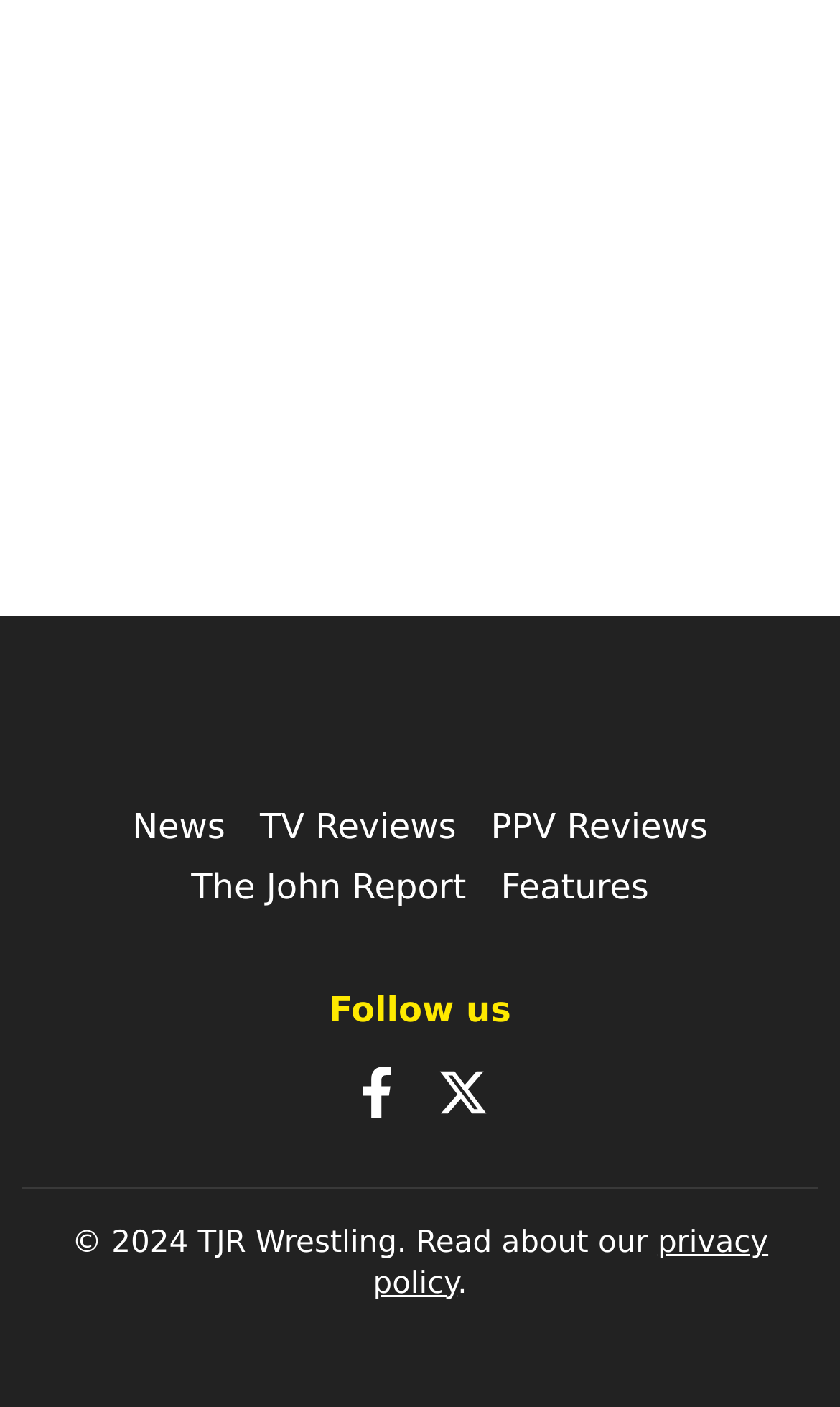Please specify the bounding box coordinates of the area that should be clicked to accomplish the following instruction: "Follow us on Facebook". The coordinates should consist of four float numbers between 0 and 1, i.e., [left, top, right, bottom].

[0.418, 0.761, 0.479, 0.79]